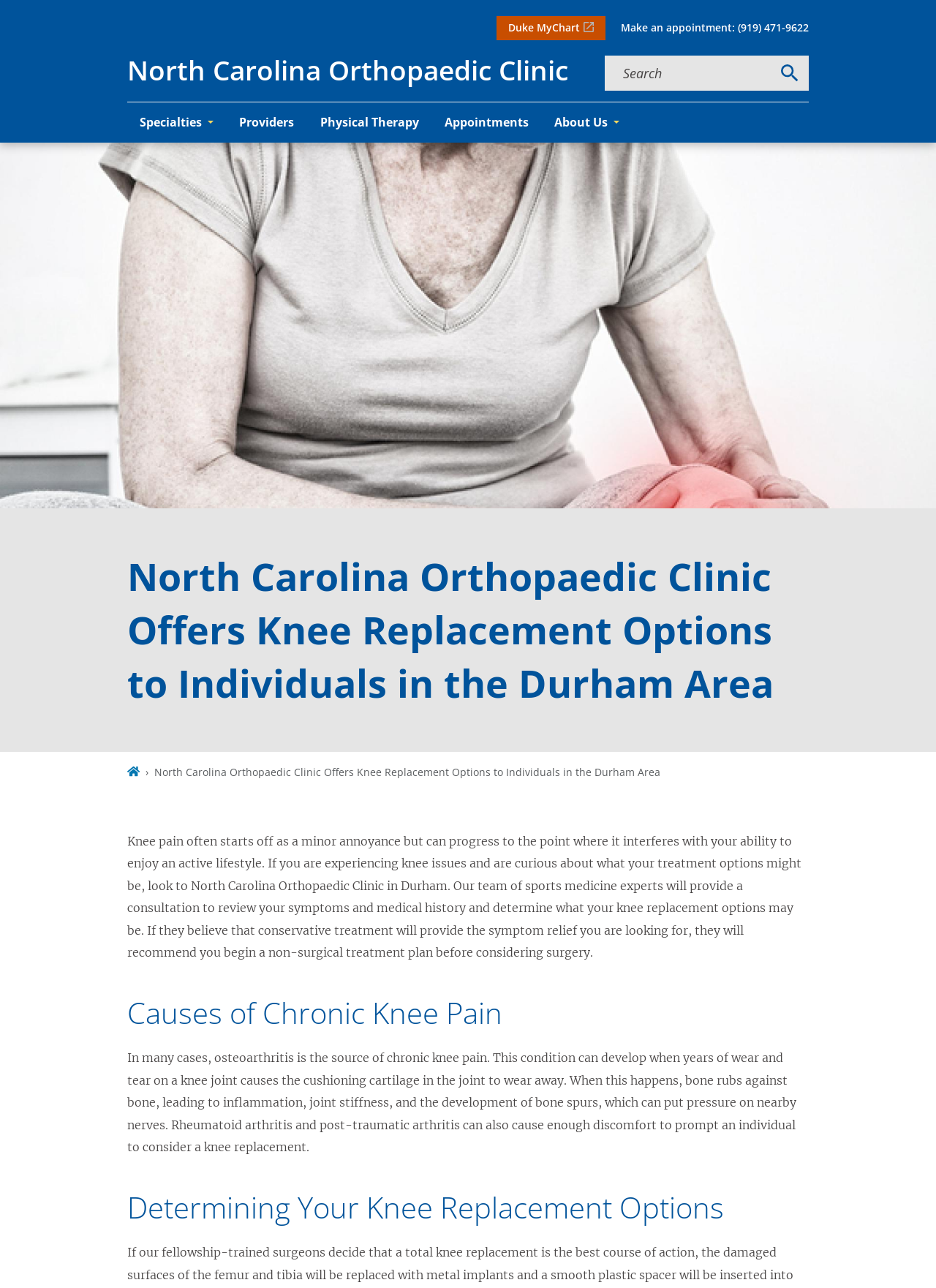Give a detailed explanation of the elements present on the webpage.

The webpage appears to be a medical clinic's website, specifically focused on knee replacement options. At the top left, there is a navigation menu labeled "Action menu" with a link to "Duke MyChart". Next to it, on the top right, is another navigation menu labeled "Utility menu" with a link to make an appointment and a search box.

Below the navigation menus, there is a prominent link to "North Carolina Orthopaedic Clinic" and a search box with a "Search" button. On the left side, there is a primary navigation menu with links to "Specialties", "Providers", "Physical Therapy", "Appointments", and "About Us".

The main content of the webpage starts with a large image that spans the entire width of the page. Above the image, there is a heading that reads "North Carolina Orthopaedic Clinic Offers Knee Replacement Options to Individuals in the Durham Area". Below the image, there is a breadcrumb navigation menu with a link to "Home".

The main text content is divided into sections. The first section describes knee pain and how it can interfere with an active lifestyle, and how the clinic's team of sports medicine experts can provide consultations to determine treatment options. The second section is headed "Causes of Chronic Knee Pain" and discusses how osteoarthritis, rheumatoid arthritis, and post-traumatic arthritis can cause knee pain. The third section is headed "Determining Your Knee Replacement Options" but its content is not summarized here.

Throughout the webpage, there are several links, navigation menus, and a search box, making it easy for users to navigate and find relevant information.